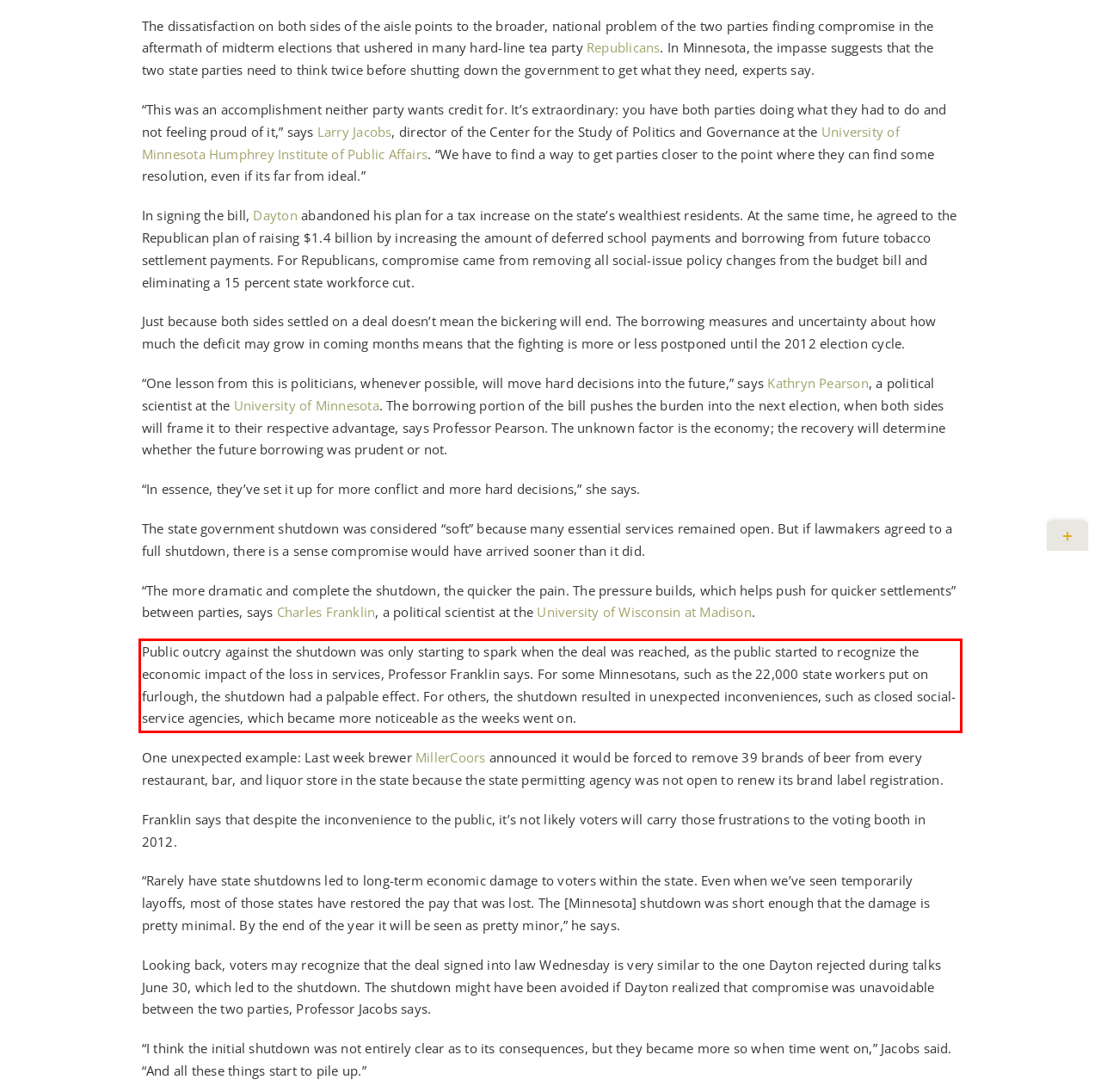The screenshot provided shows a webpage with a red bounding box. Apply OCR to the text within this red bounding box and provide the extracted content.

Public outcry against the shutdown was only starting to spark when the deal was reached, as the public started to recognize the economic impact of the loss in services, Professor Franklin says. For some Minnesotans, such as the 22,000 state workers put on furlough, the shutdown had a palpable effect. For others, the shutdown resulted in unexpected inconveniences, such as closed social-service agencies, which became more noticeable as the weeks went on.